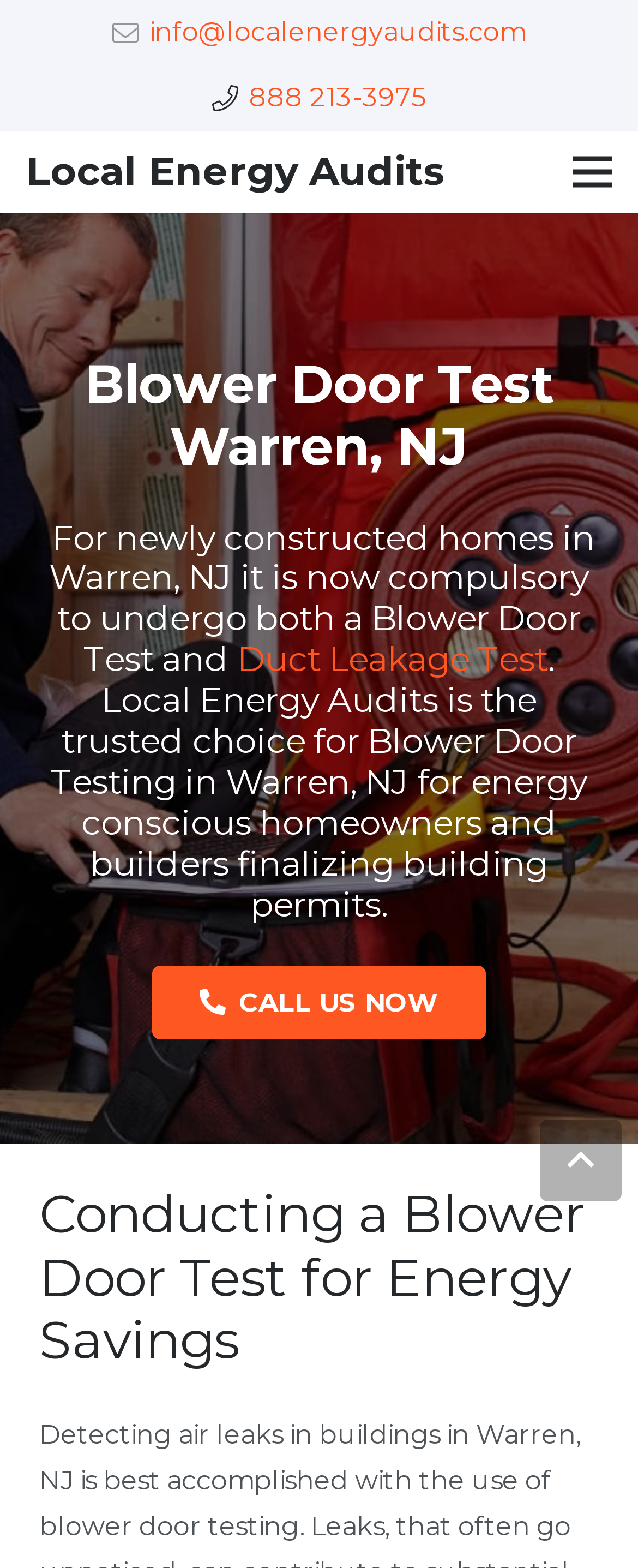Please provide a brief answer to the question using only one word or phrase: 
What is the company name?

Local Energy Audits